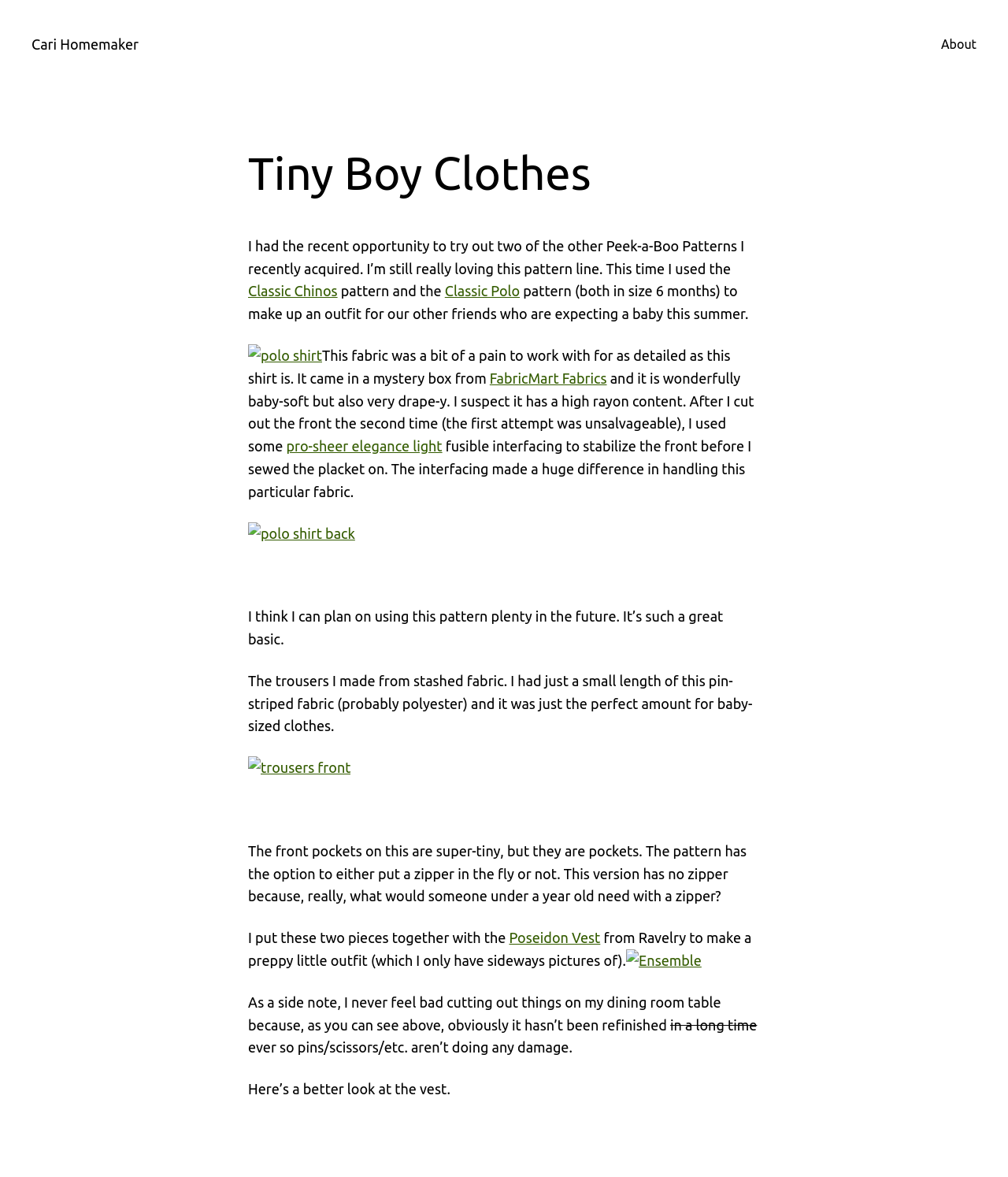Please specify the bounding box coordinates of the clickable section necessary to execute the following command: "Go to blog".

None